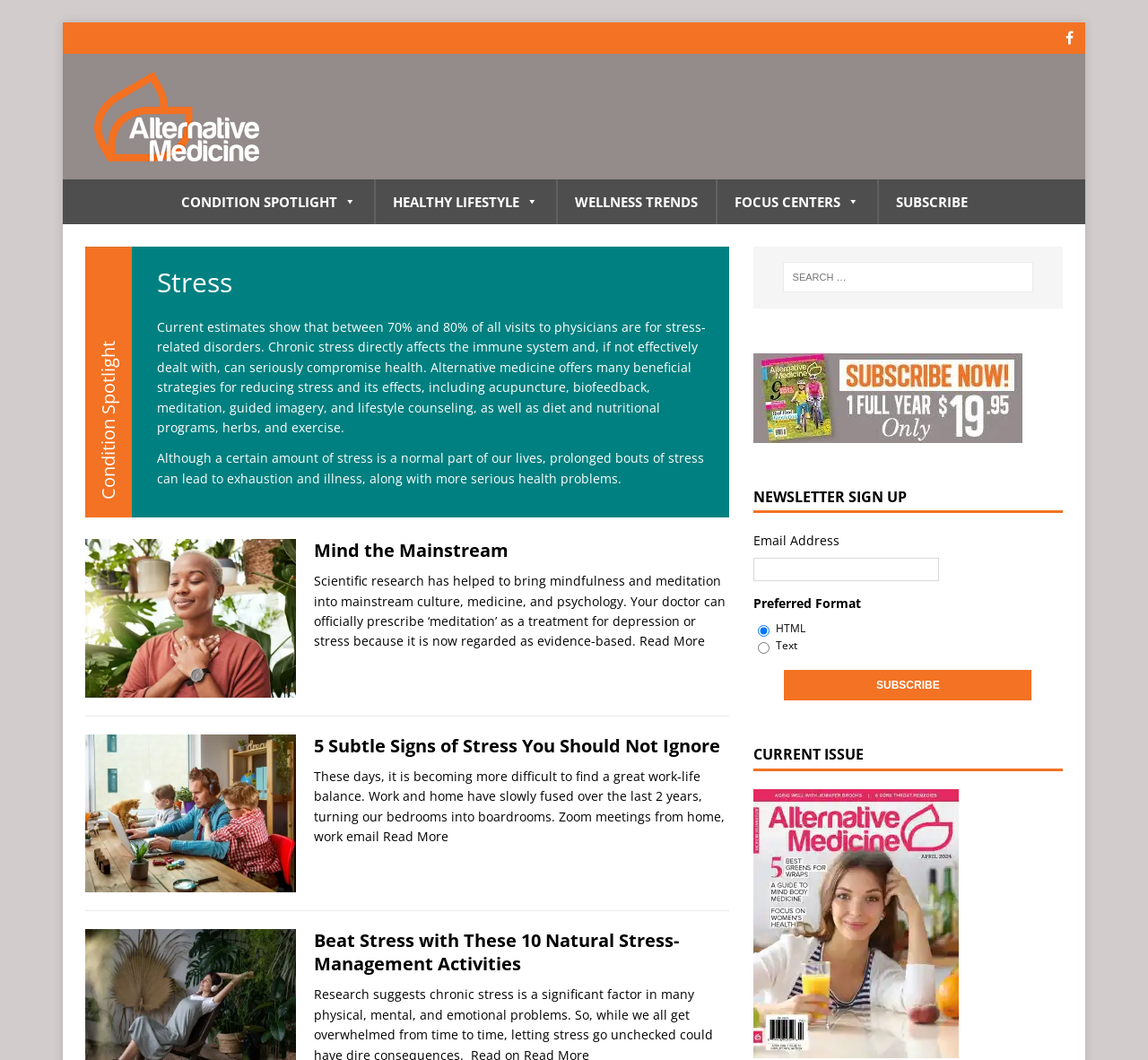Find the bounding box coordinates for the area that must be clicked to perform this action: "Subscribe to Alternative Medicine newsletter".

[0.683, 0.632, 0.899, 0.661]